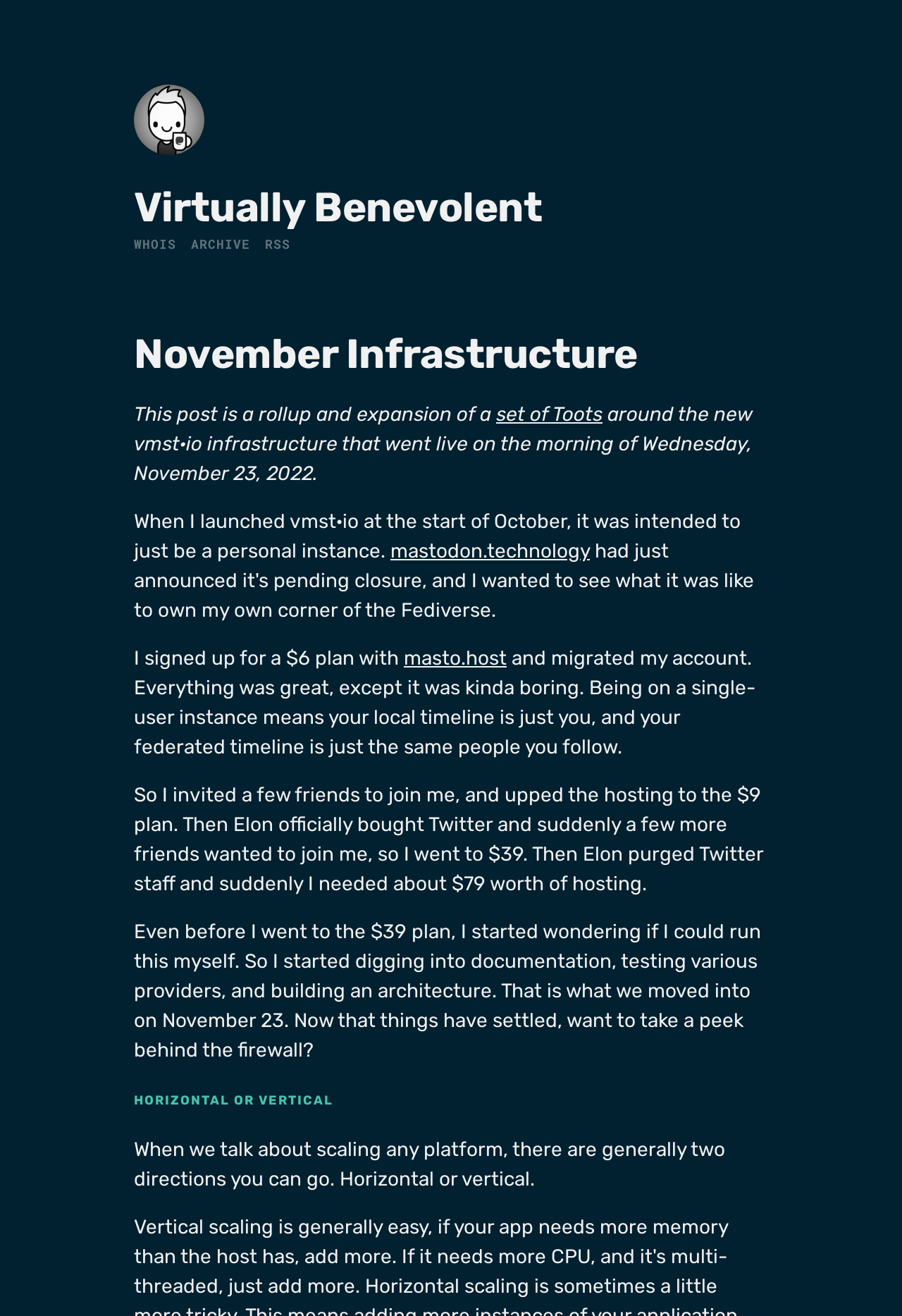Answer the question using only a single word or phrase: 
What was the initial intention of vmst·io?

personal instance